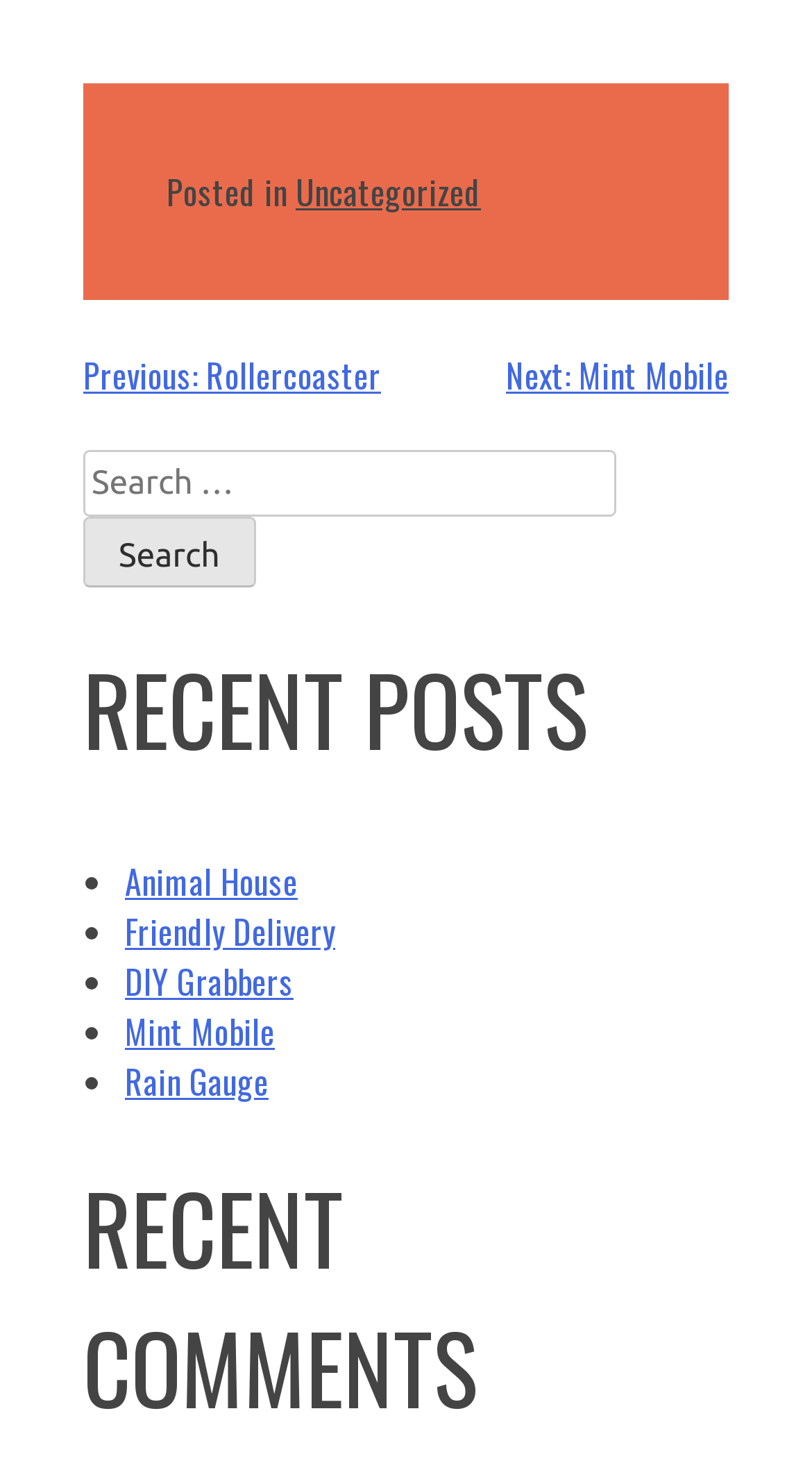Identify the bounding box coordinates of the area you need to click to perform the following instruction: "Click on 'Next: Mint Mobile'".

[0.623, 0.237, 0.897, 0.271]